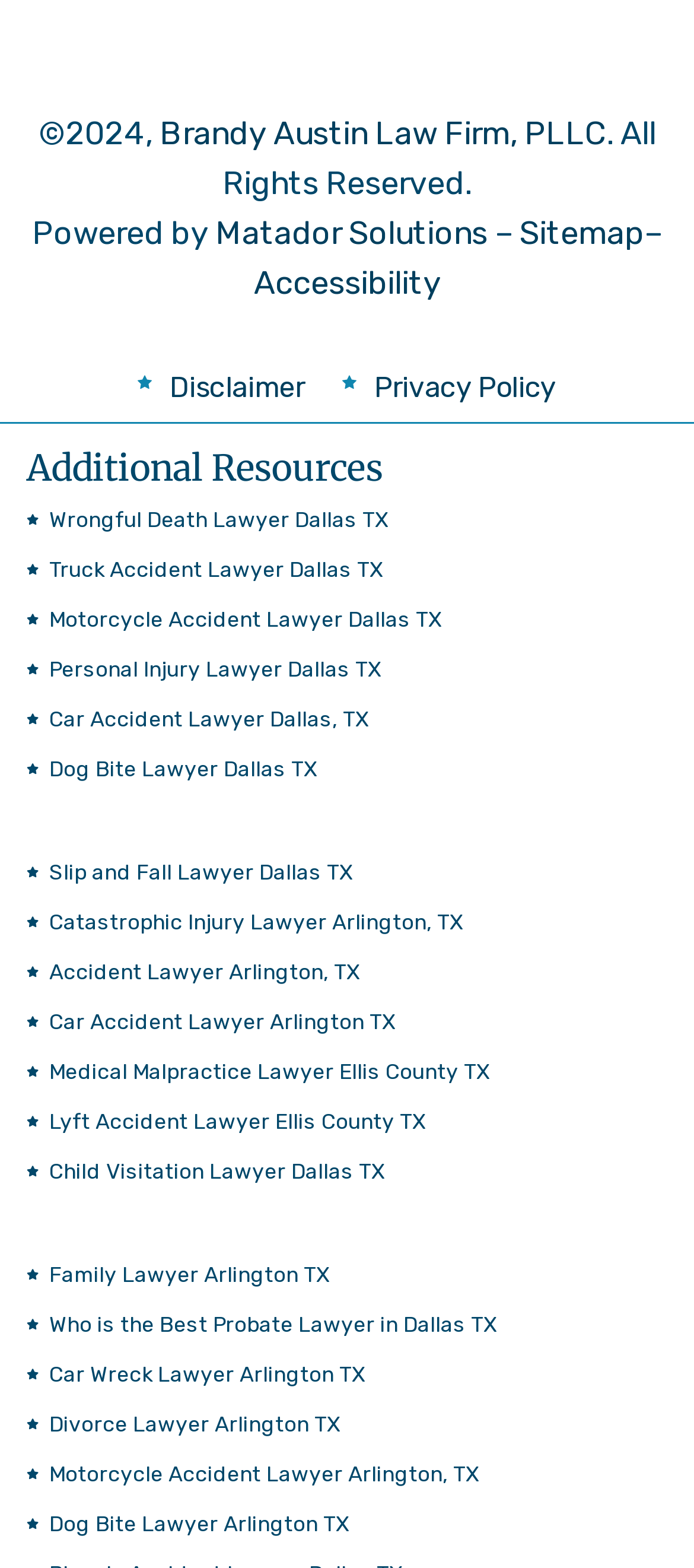Utilize the information from the image to answer the question in detail:
What is the name of the sitemap link?

The sitemap link is located at the bottom of the webpage and is labeled as 'Sitemap'.